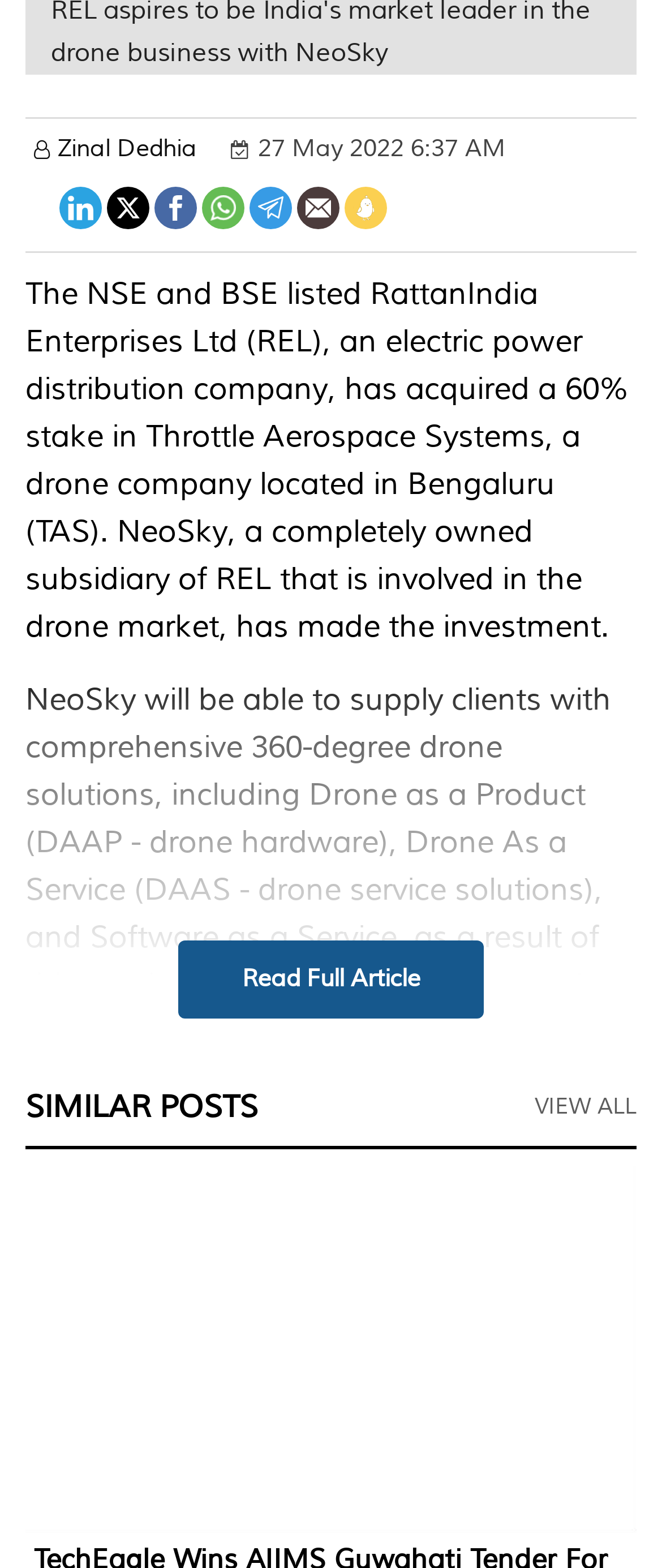Find the bounding box coordinates for the element described here: "Throttle Aerospace Systems".

[0.238, 0.666, 0.744, 0.686]